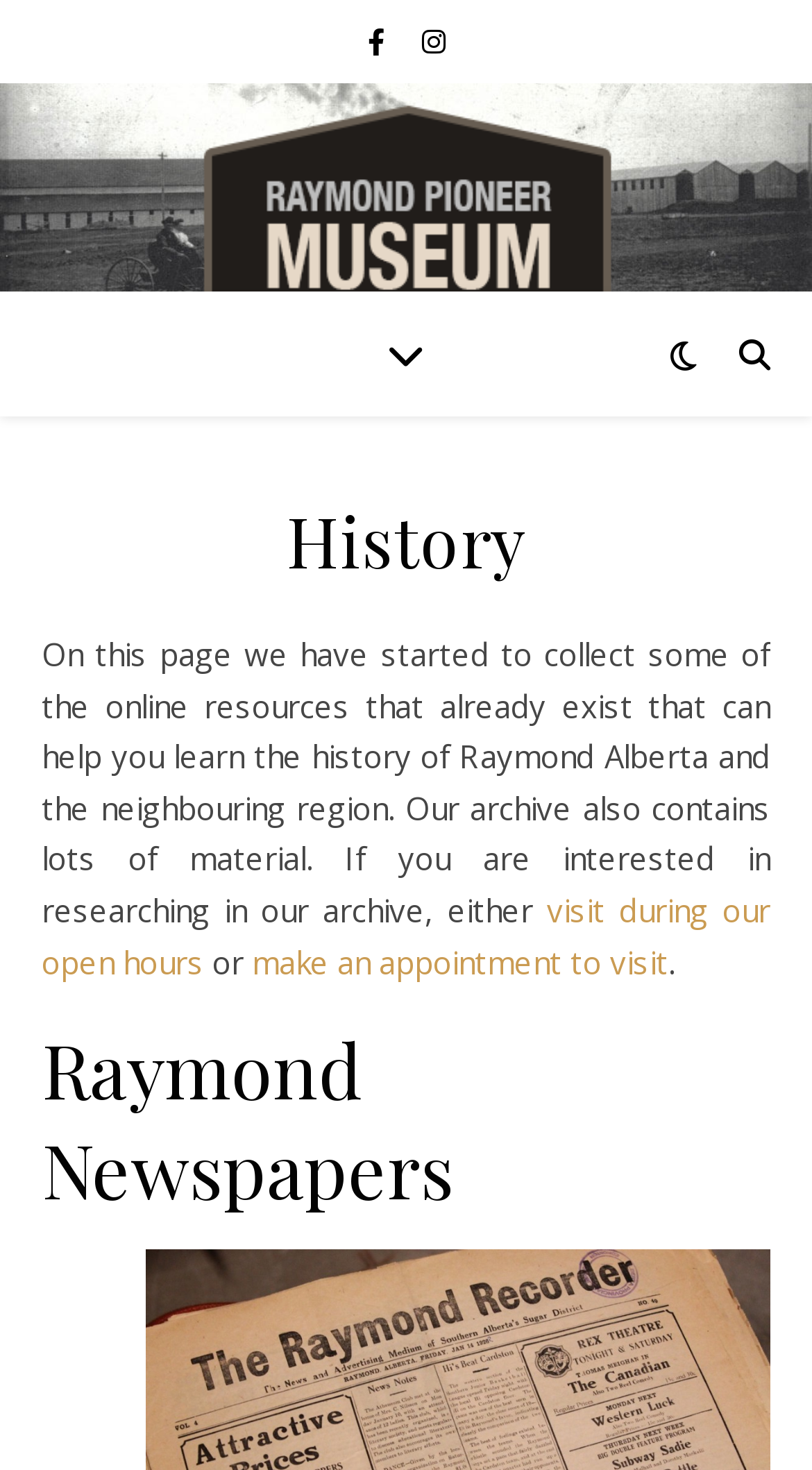Given the description of the UI element: "make an appointment to visit", predict the bounding box coordinates in the form of [left, top, right, bottom], with each value being a float between 0 and 1.

[0.31, 0.64, 0.823, 0.668]